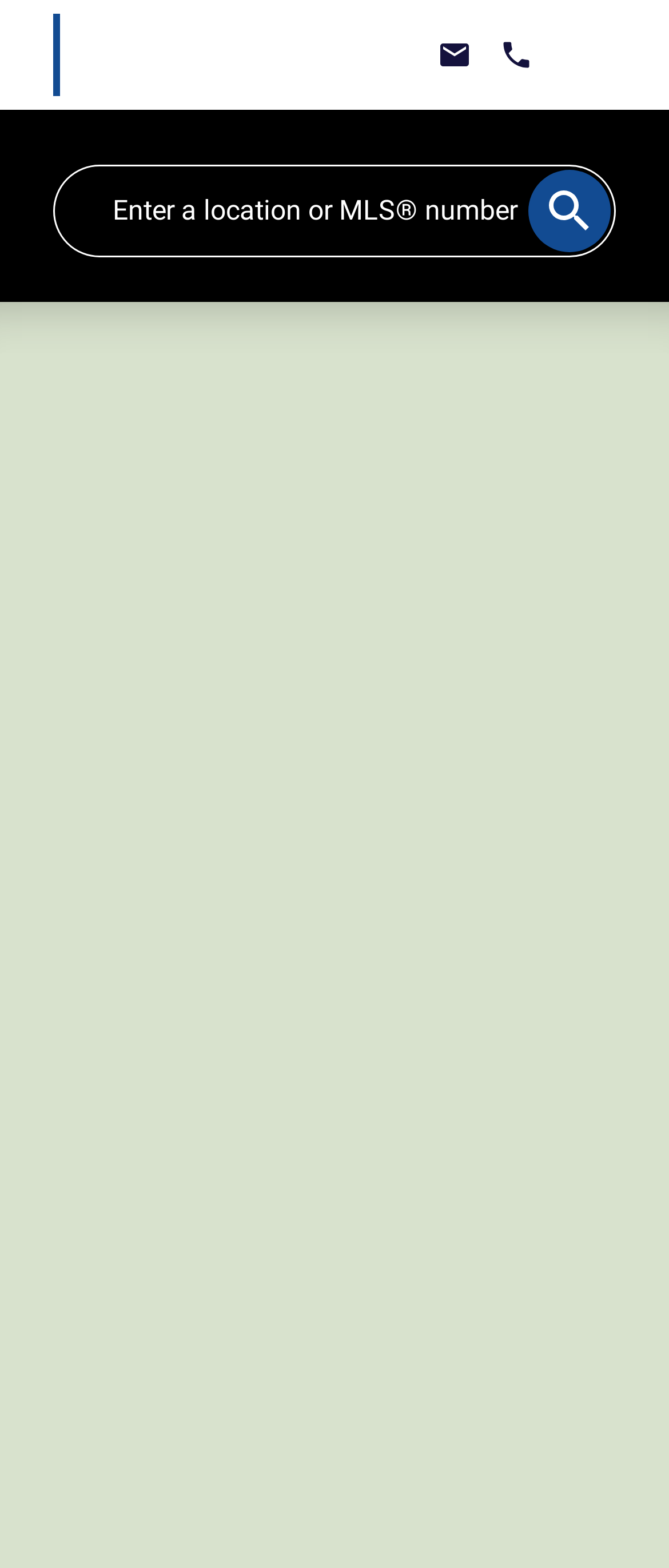Who is the author of the post?
Based on the image, provide a one-word or brief-phrase response.

Marlee Cline